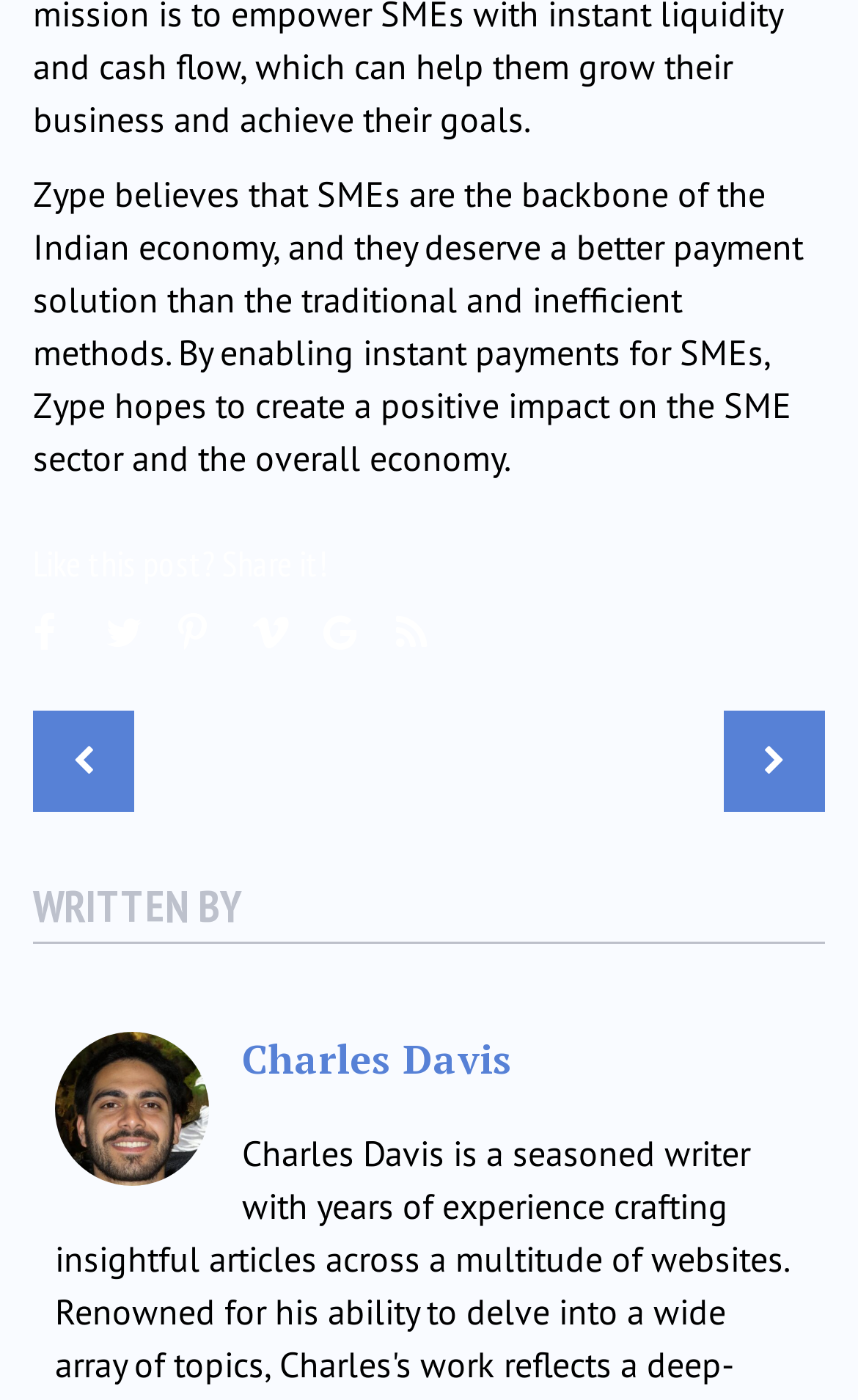Who is the author of the post?
Can you provide a detailed and comprehensive answer to the question?

The author of the post is Charles Davis, which can be seen from the heading 'WRITTEN BY' followed by the image of the writer and the link to Charles Davis's profile.